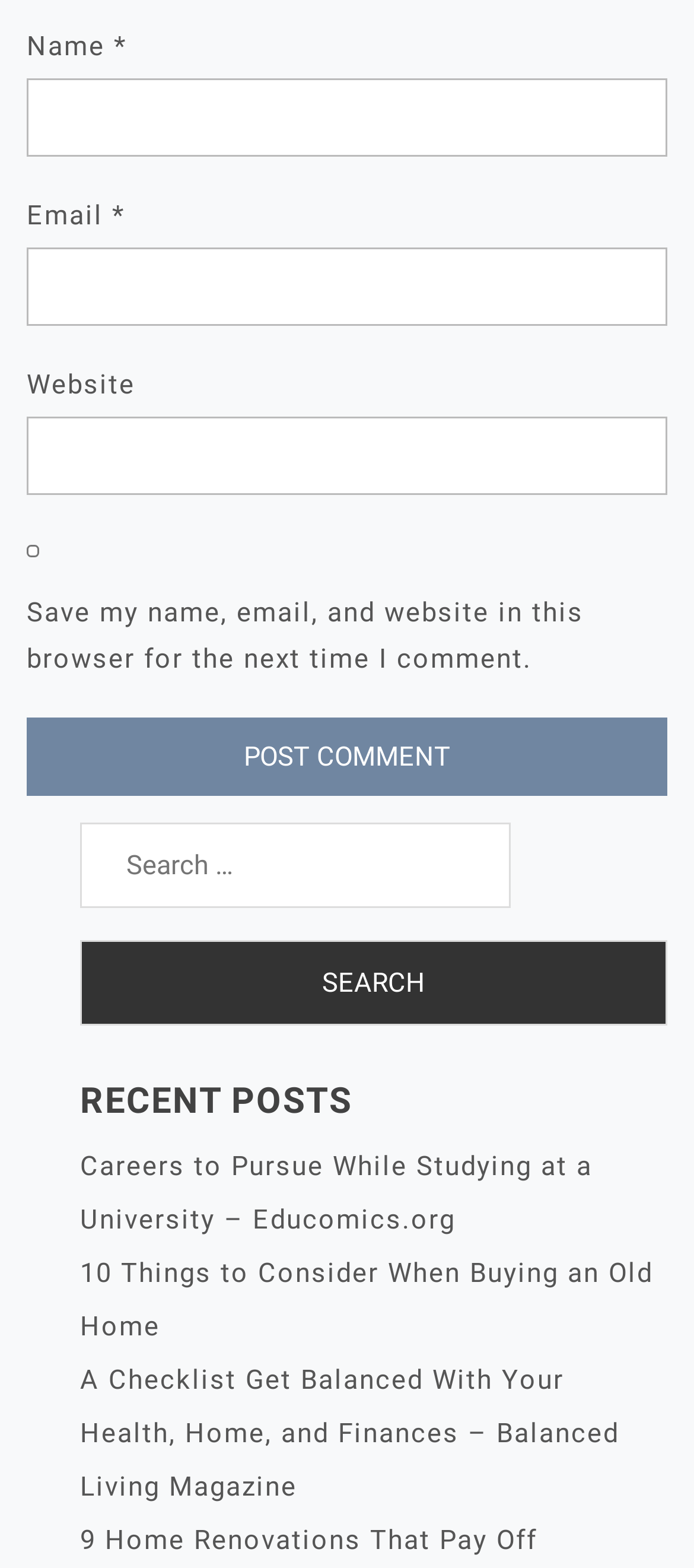Please identify the bounding box coordinates of the clickable region that I should interact with to perform the following instruction: "Search for something". The coordinates should be expressed as four float numbers between 0 and 1, i.e., [left, top, right, bottom].

[0.115, 0.524, 0.736, 0.579]